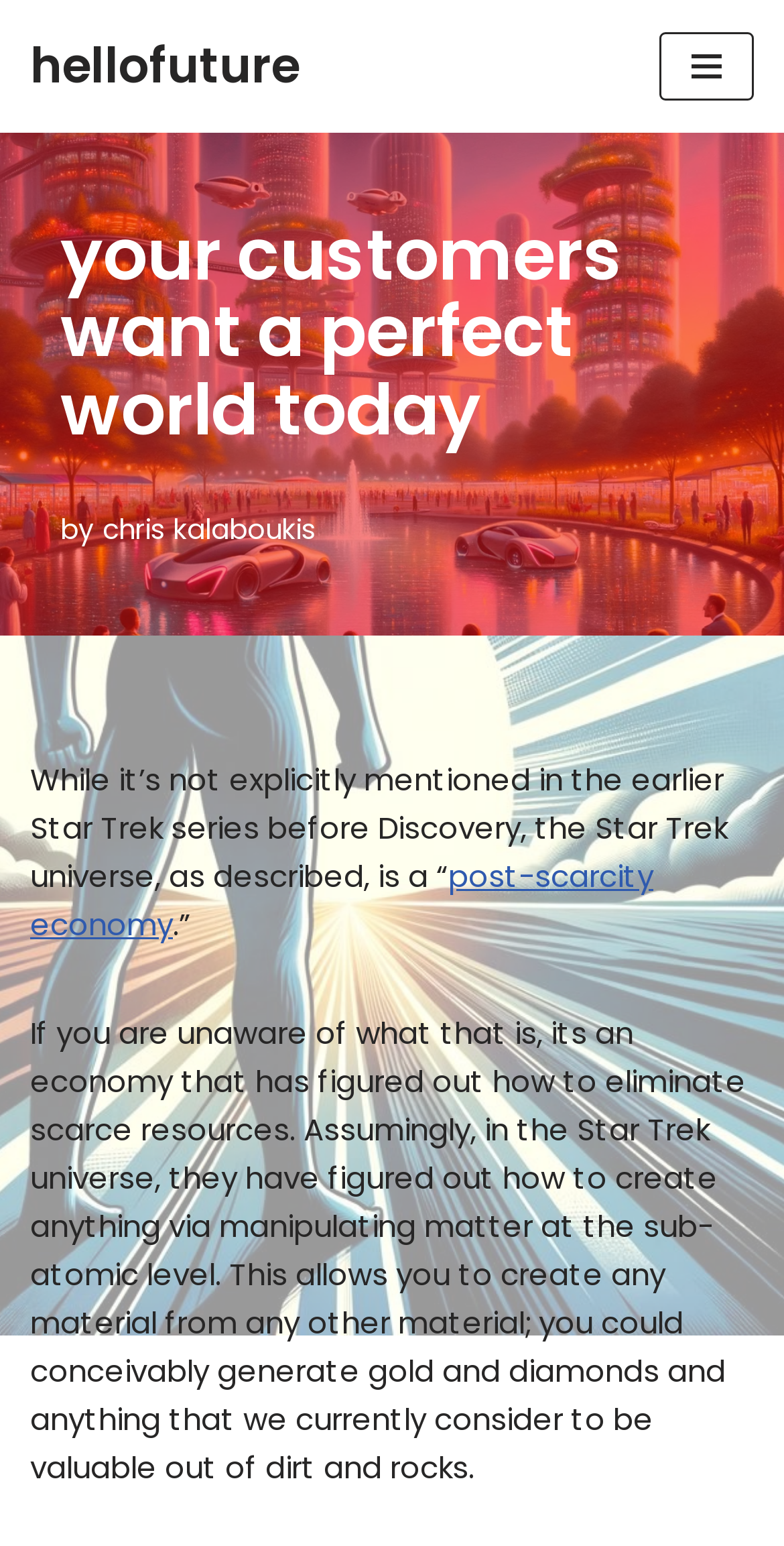Using the provided element description: "Blog", determine the bounding box coordinates of the corresponding UI element in the screenshot.

None